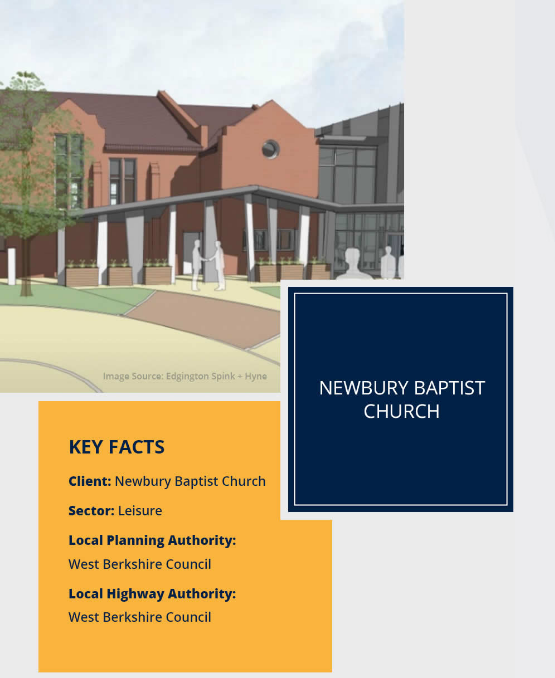What is the sector of the project?
Please provide a comprehensive answer to the question based on the webpage screenshot.

The sector of the project can be determined by looking at the 'KEY FACTS' section, which categorizes the project under the leisure sector.